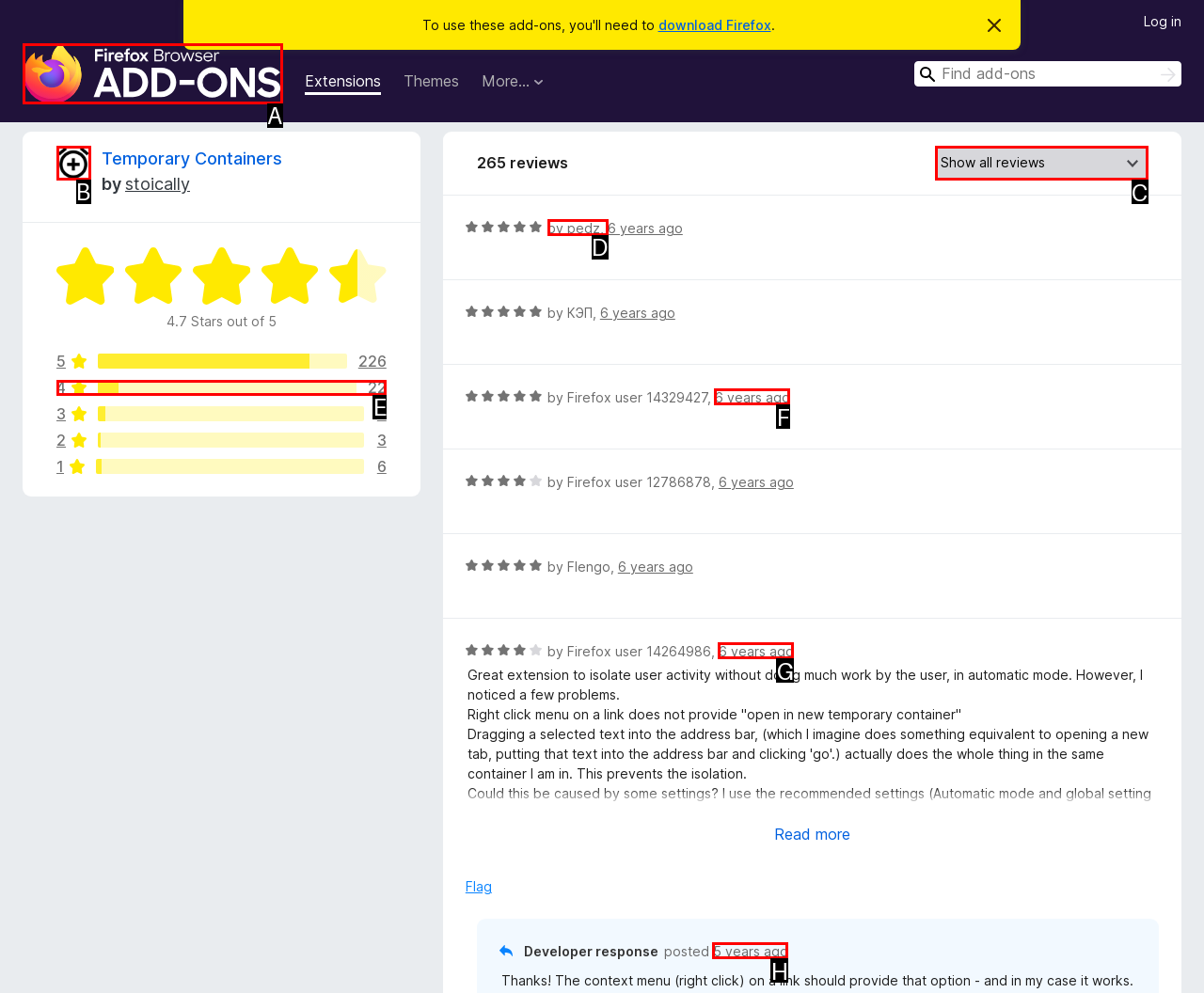Select the appropriate HTML element to click on to finish the task: Read a review from pedz.
Answer with the letter corresponding to the selected option.

D